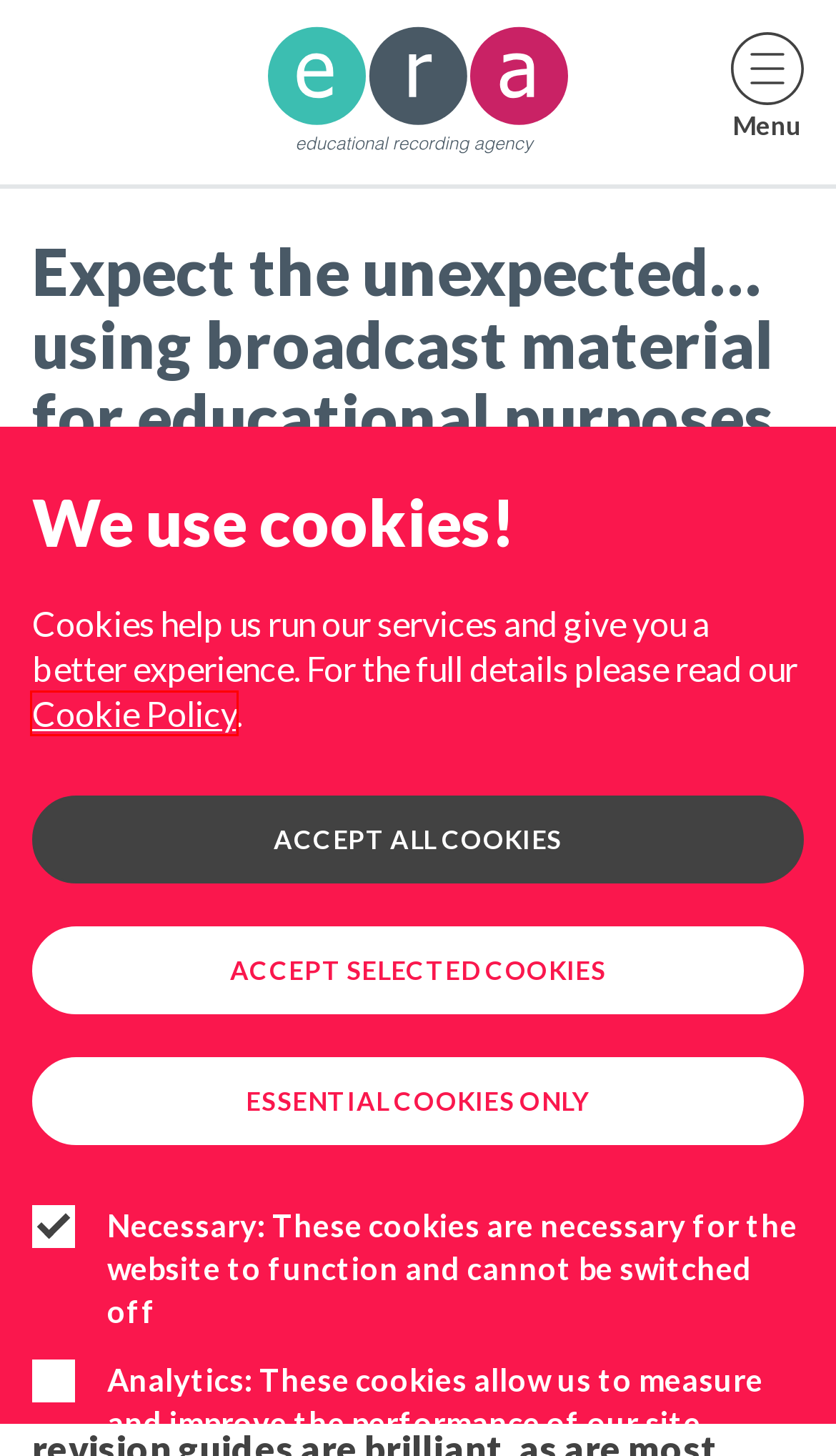Look at the screenshot of the webpage and find the element within the red bounding box. Choose the webpage description that best fits the new webpage that will appear after clicking the element. Here are the candidates:
A. ERA Privacy Policy
B. Governance
C. Farting unicorns and fat rascals…
D. Home
E. Organisations we represent
F. How we work
G. Our team
H. ERA Cookies Policy

H